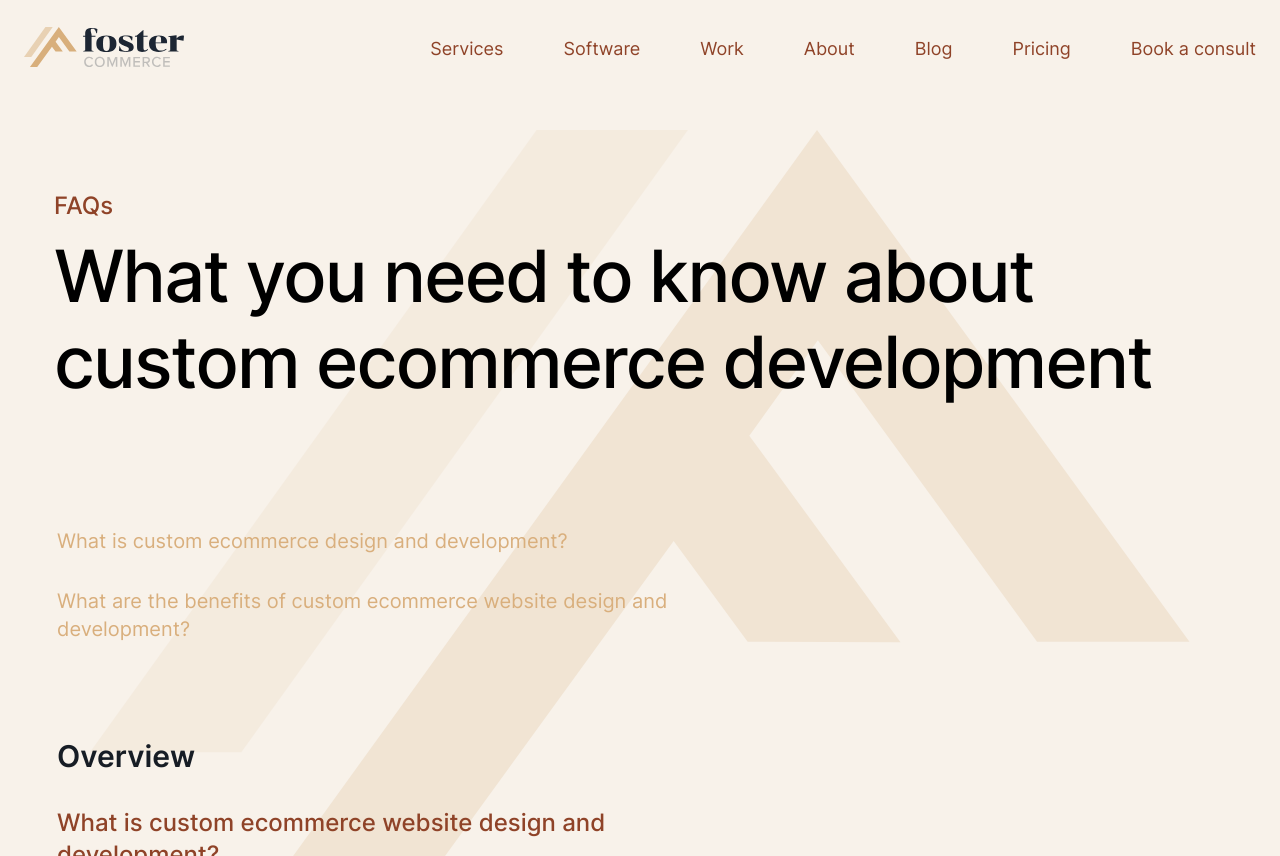Respond to the question below with a single word or phrase:
How many main navigation links are there?

6